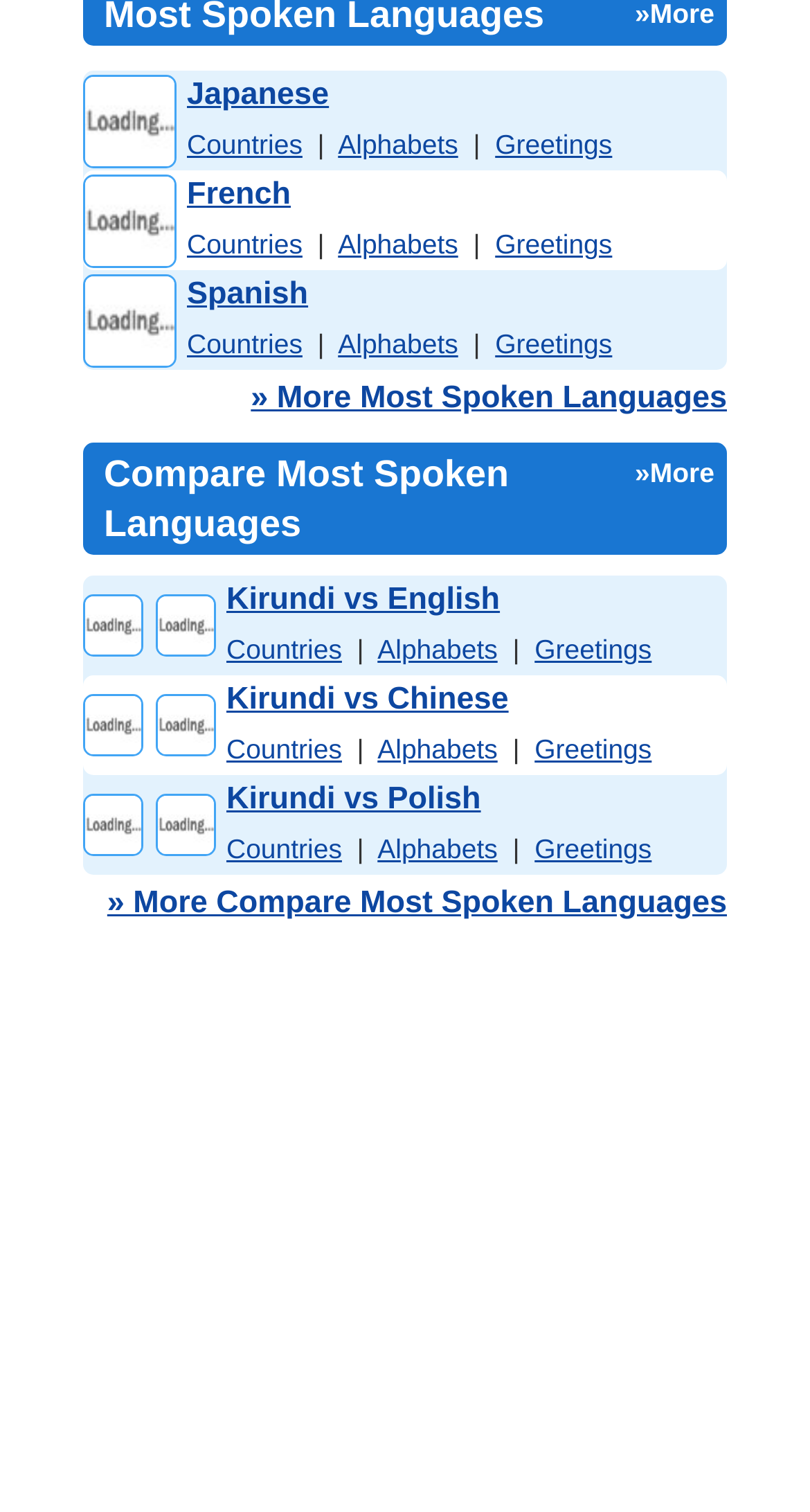Please indicate the bounding box coordinates for the clickable area to complete the following task: "Click on Kirundi vs English". The coordinates should be specified as four float numbers between 0 and 1, i.e., [left, top, right, bottom].

[0.279, 0.385, 0.617, 0.408]